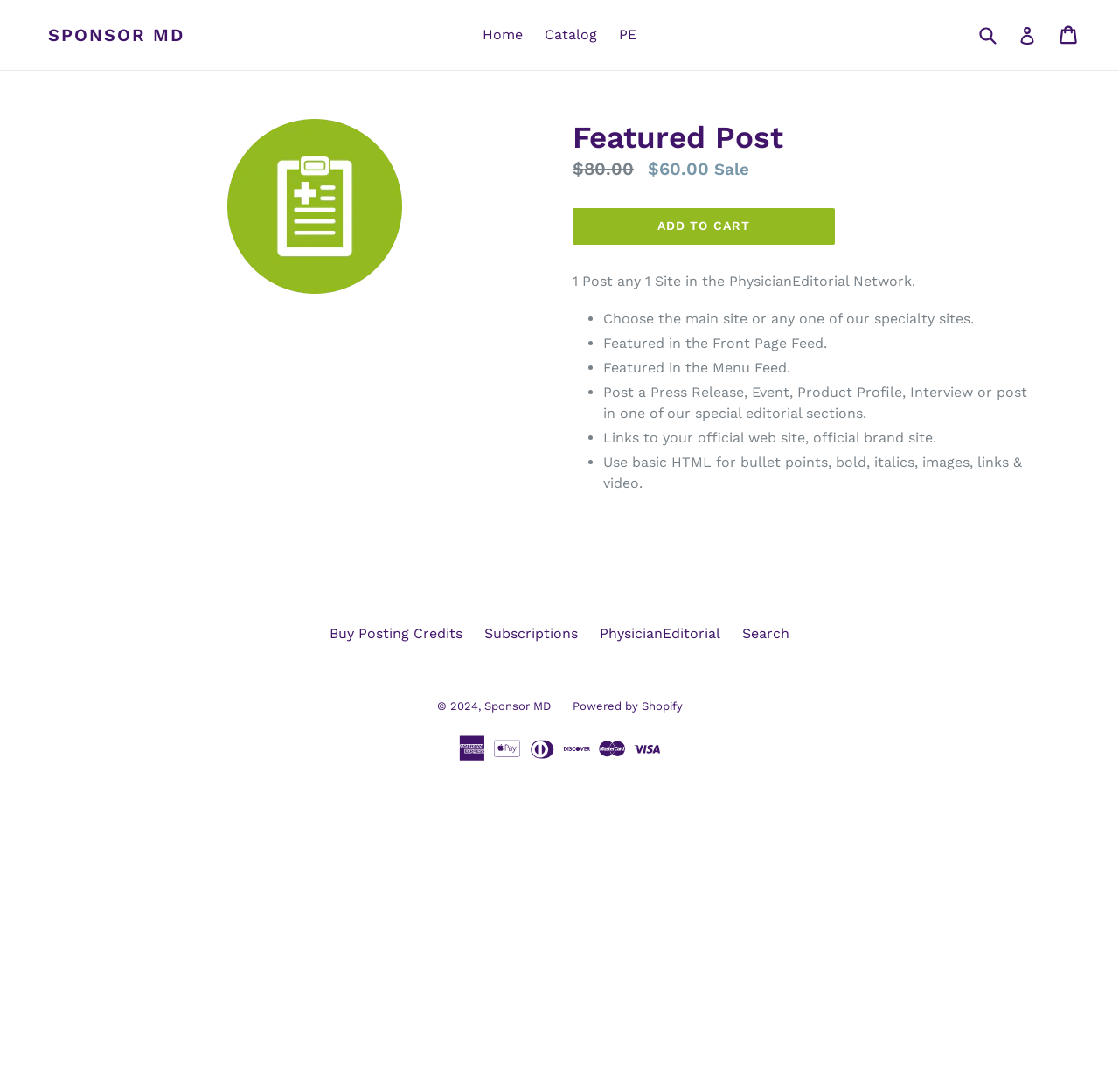Provide a brief response to the question using a single word or phrase: 
What is the name of the website?

Sponsor MD